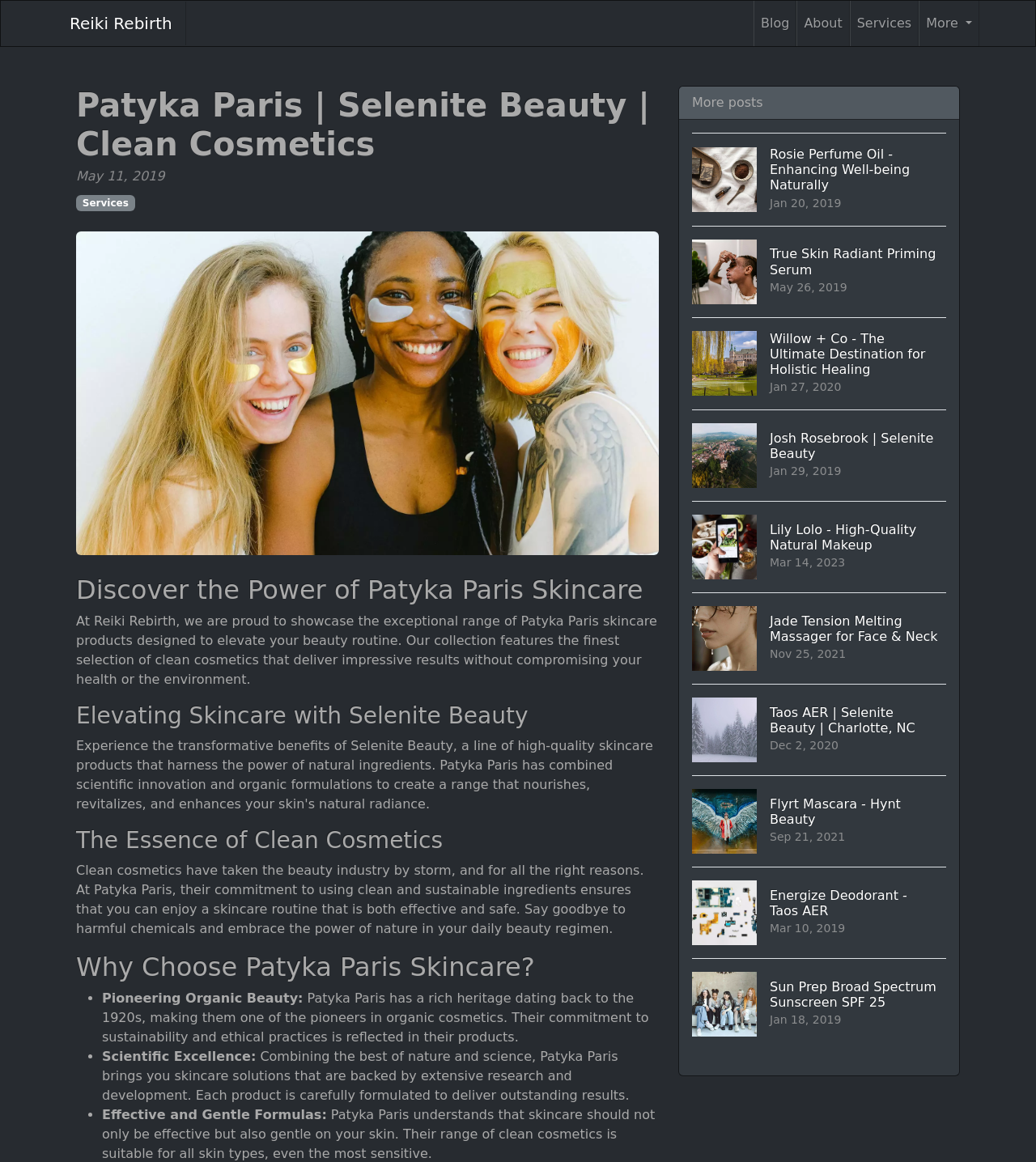Identify the bounding box coordinates of the region I need to click to complete this instruction: "Click on the 'More' button".

[0.887, 0.001, 0.945, 0.04]